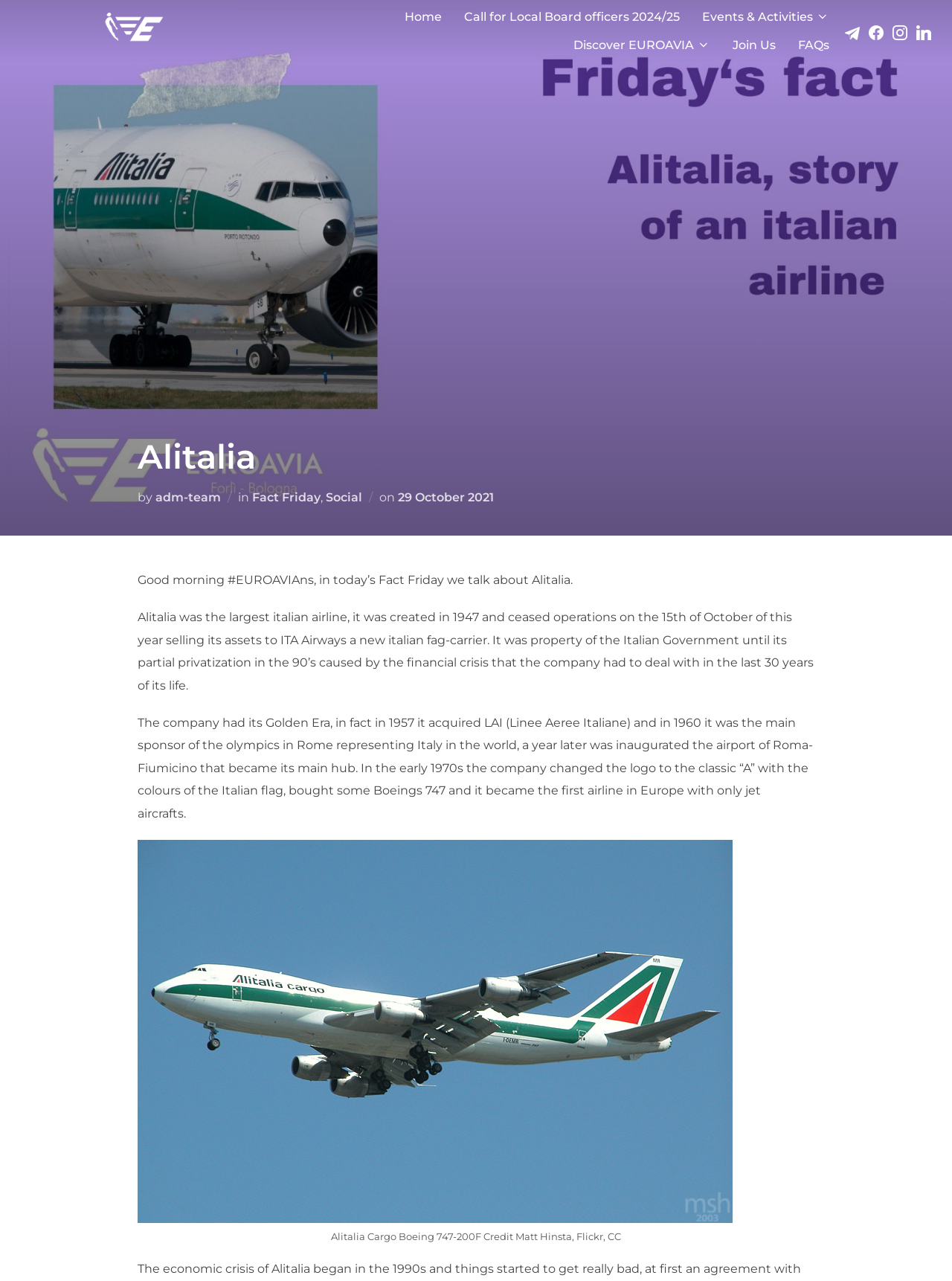Please provide a brief answer to the question using only one word or phrase: 
What is the name of the airport mentioned in the text?

Roma-Fiumicino